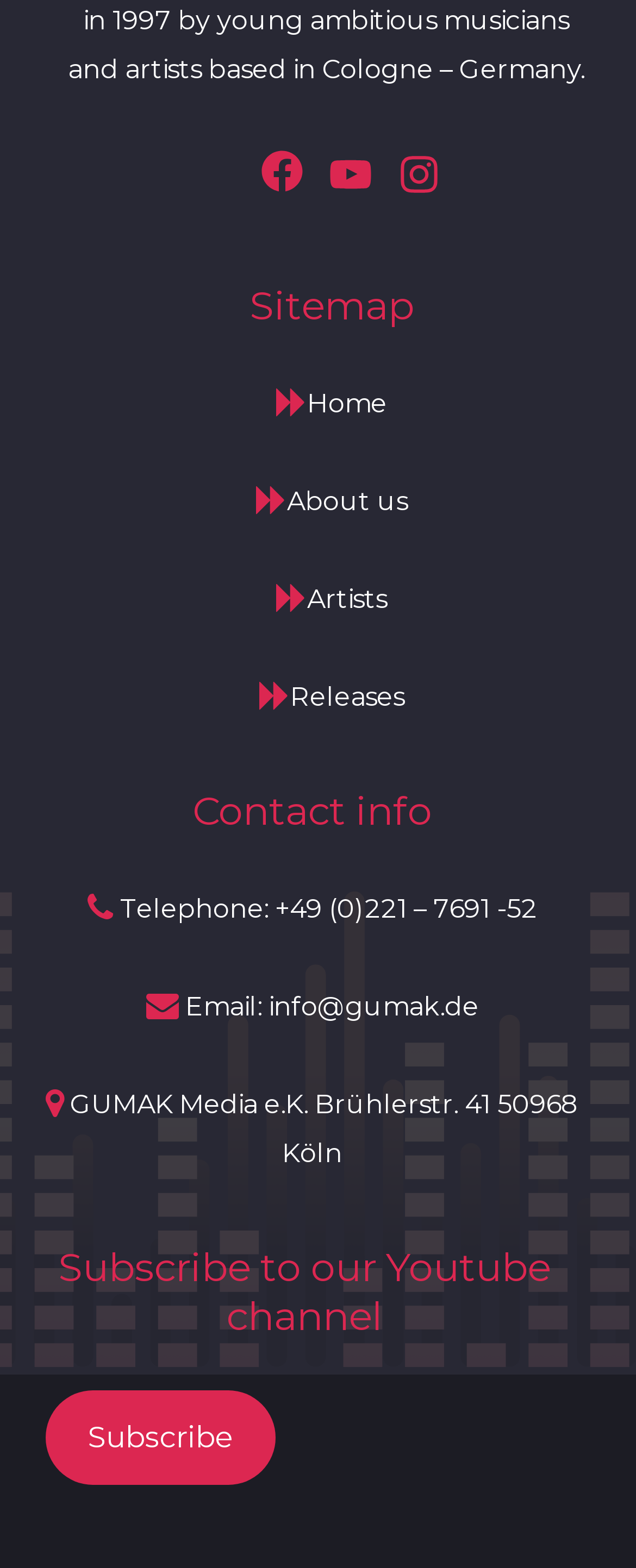Please mark the bounding box coordinates of the area that should be clicked to carry out the instruction: "Get Quote".

None